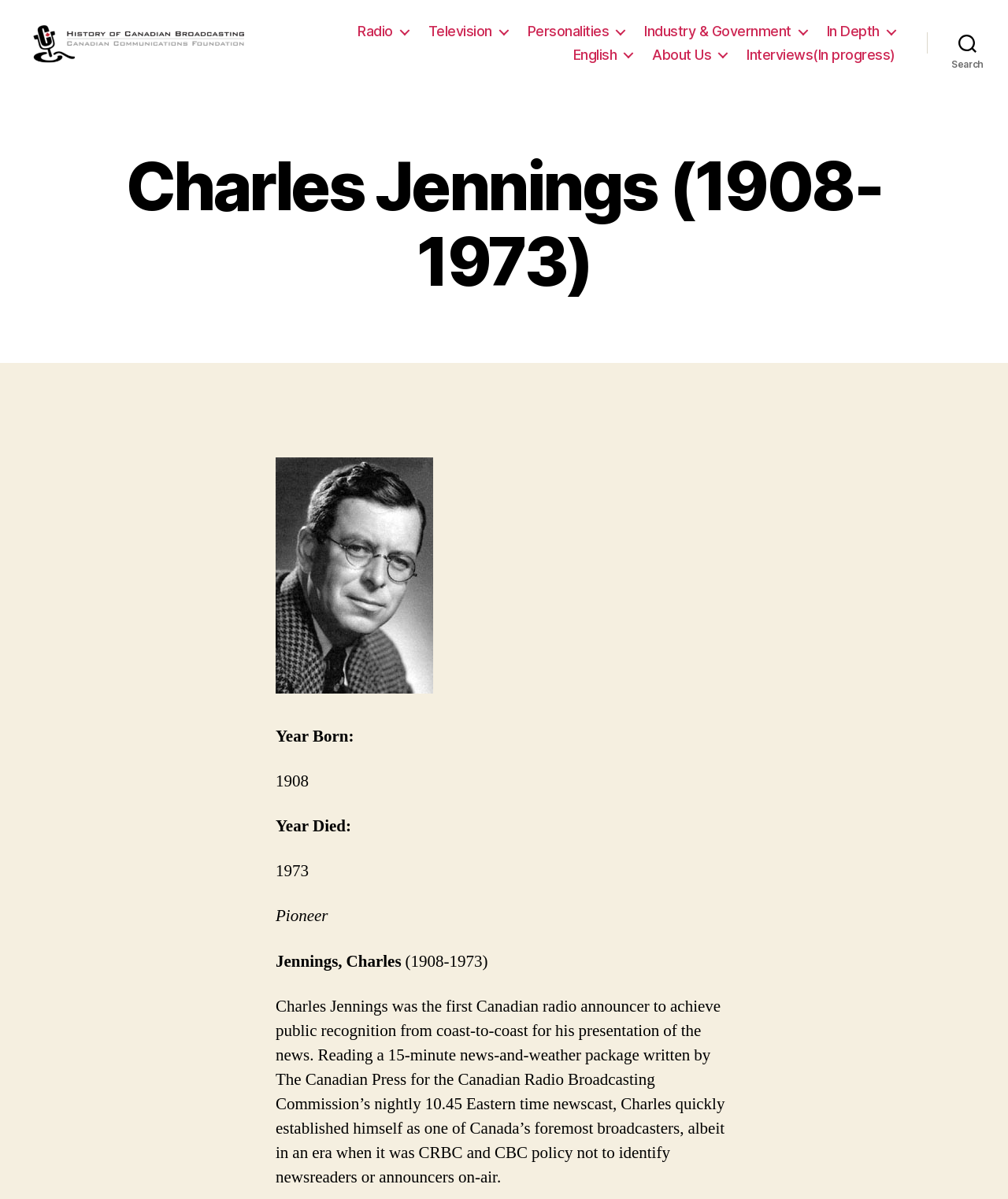Please identify the bounding box coordinates of the element I need to click to follow this instruction: "Click the 'Radio' link".

[0.355, 0.022, 0.405, 0.036]